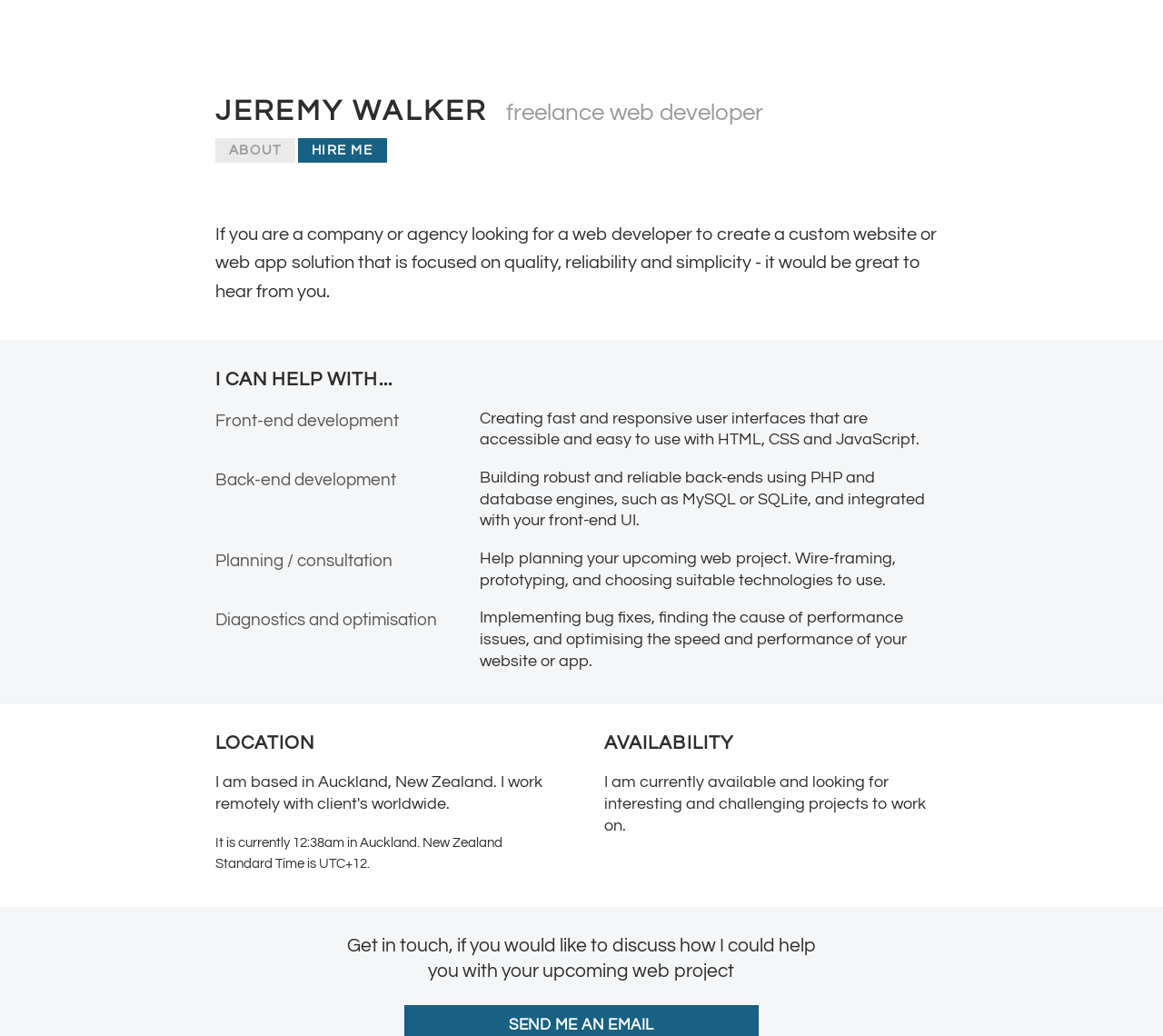Determine the bounding box coordinates for the UI element described. Format the coordinates as (top-left x, top-left y, bottom-right x, bottom-right y) and ensure all values are between 0 and 1. Element description: Hire me

[0.256, 0.133, 0.333, 0.157]